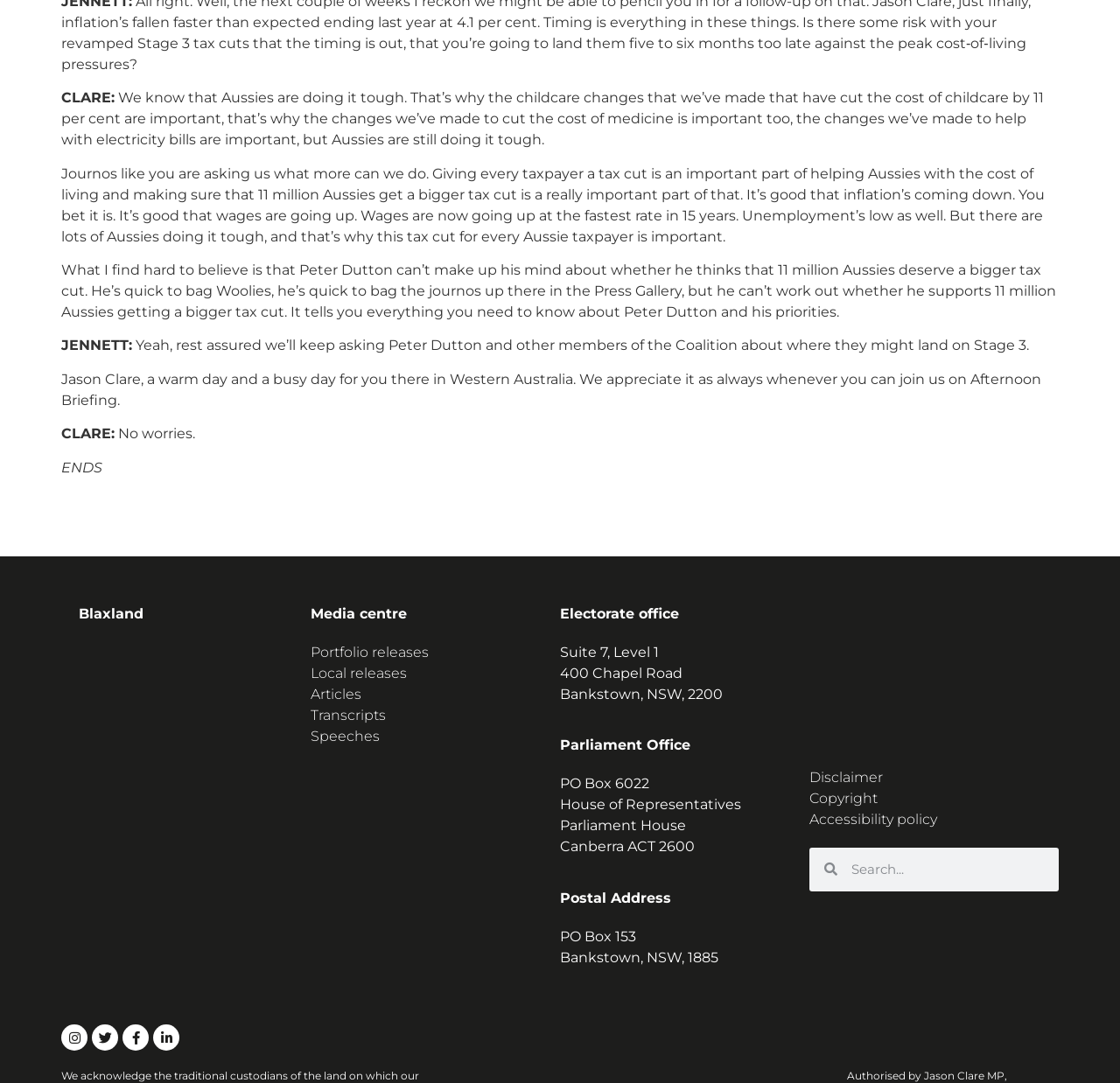Please specify the bounding box coordinates of the clickable region necessary for completing the following instruction: "Check the disclaimer". The coordinates must consist of four float numbers between 0 and 1, i.e., [left, top, right, bottom].

[0.723, 0.708, 0.945, 0.728]